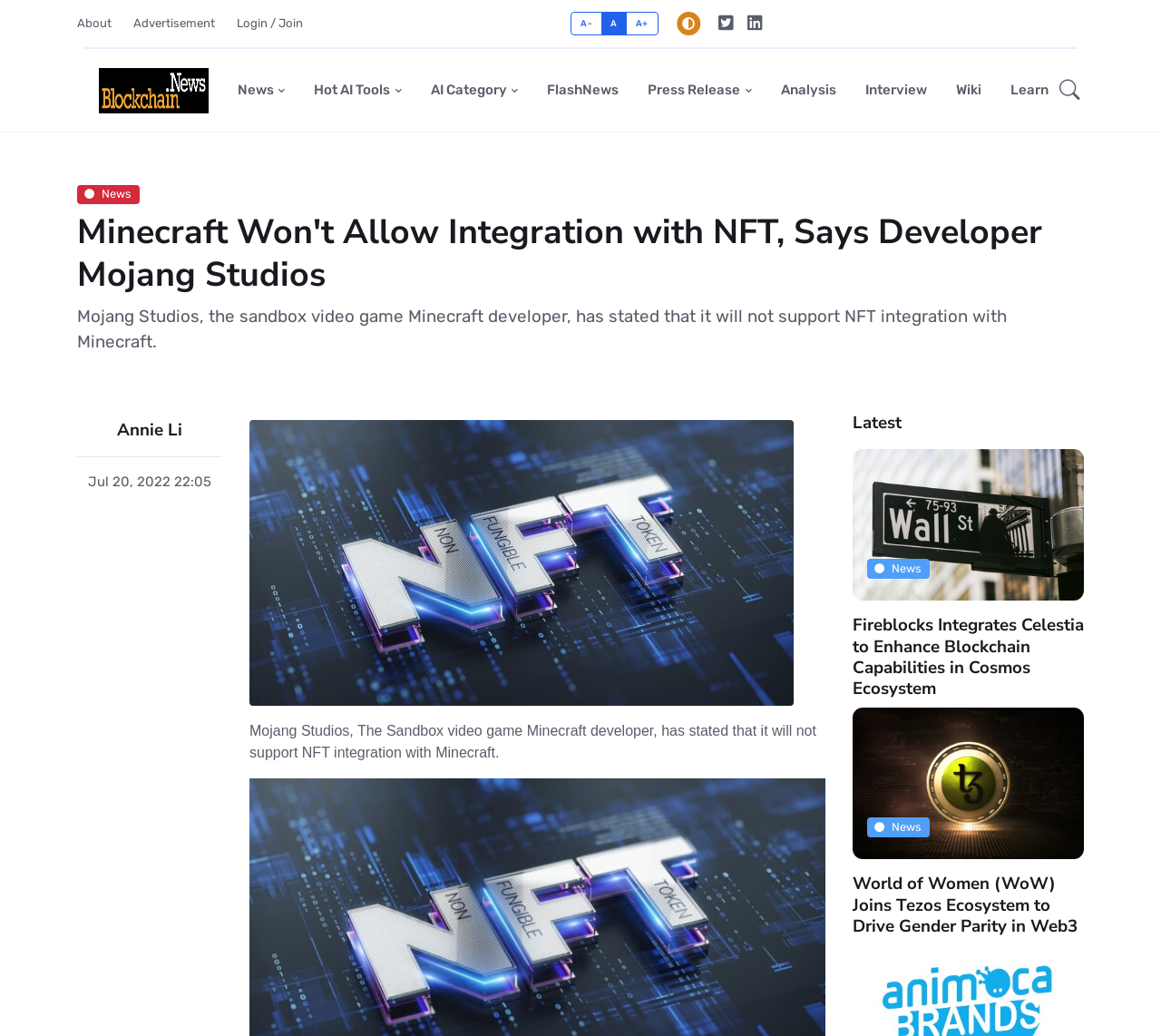Locate the bounding box coordinates for the element described below: "Login / Join". The coordinates must be four float values between 0 and 1, formatted as [left, top, right, bottom].

[0.195, 0.011, 0.27, 0.035]